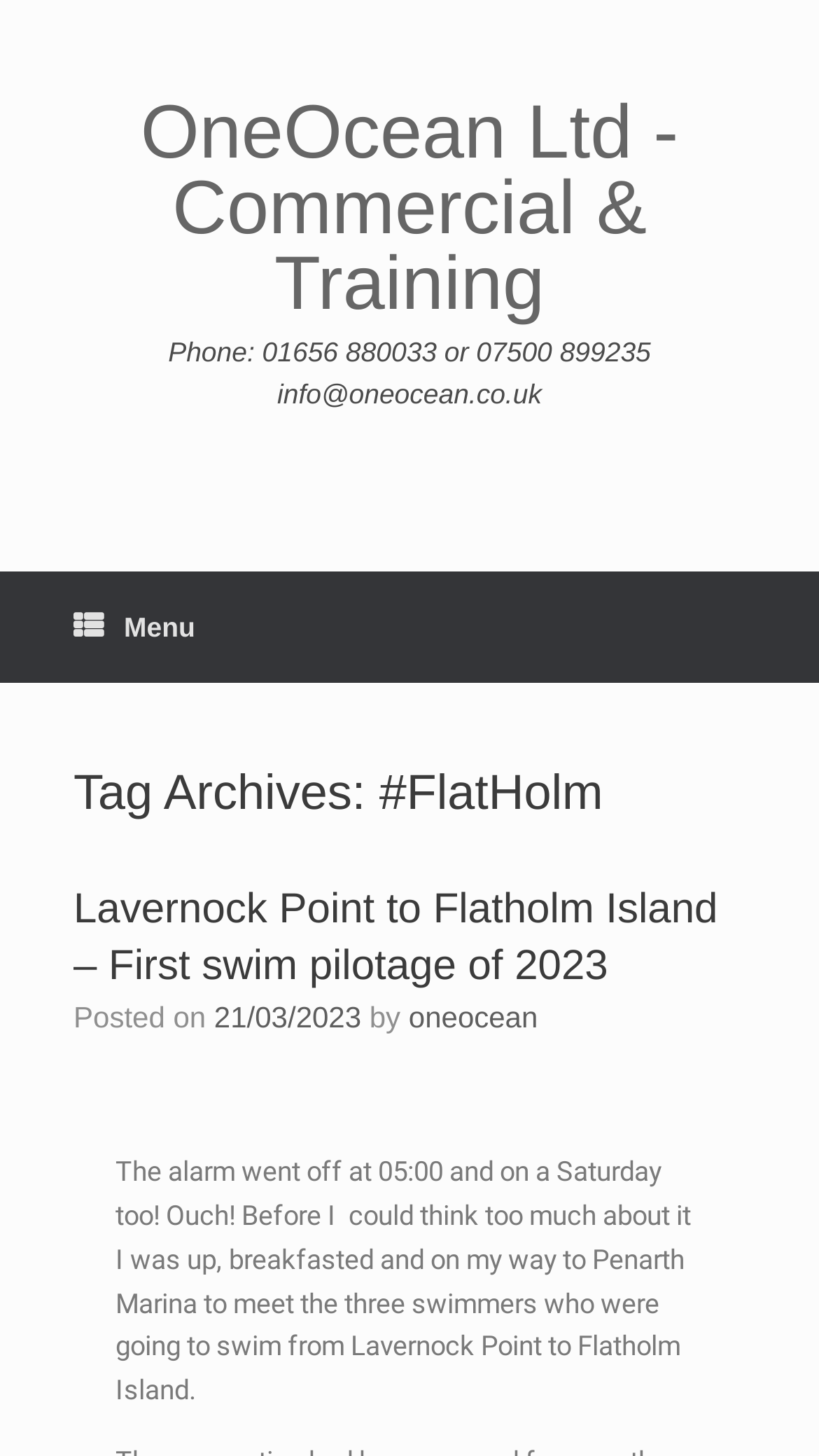Could you identify the text that serves as the heading for this webpage?

Tag Archives: #FlatHolm